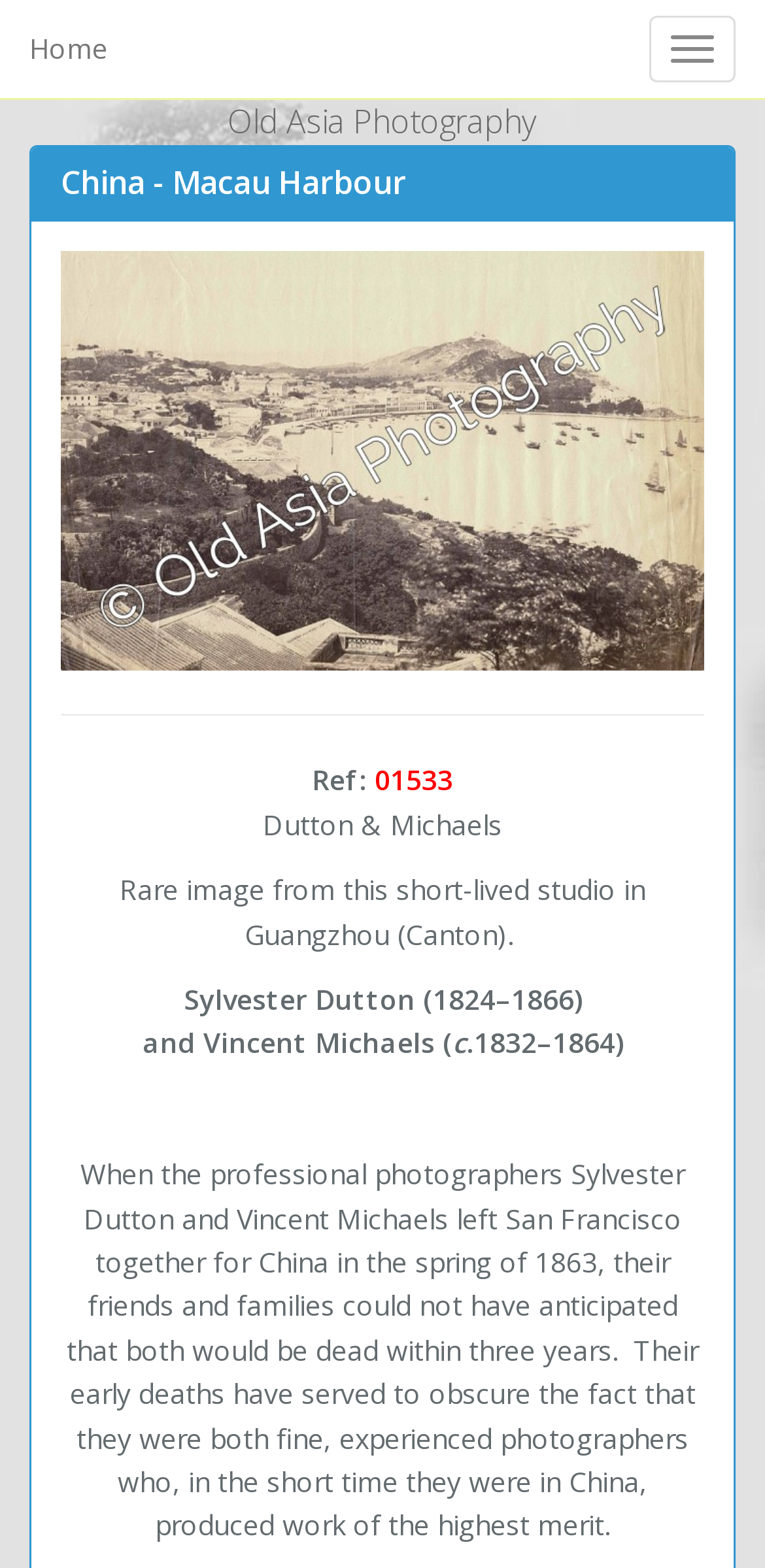From the element description: "Toggle Navigation", extract the bounding box coordinates of the UI element. The coordinates should be expressed as four float numbers between 0 and 1, in the order [left, top, right, bottom].

[0.849, 0.01, 0.962, 0.053]